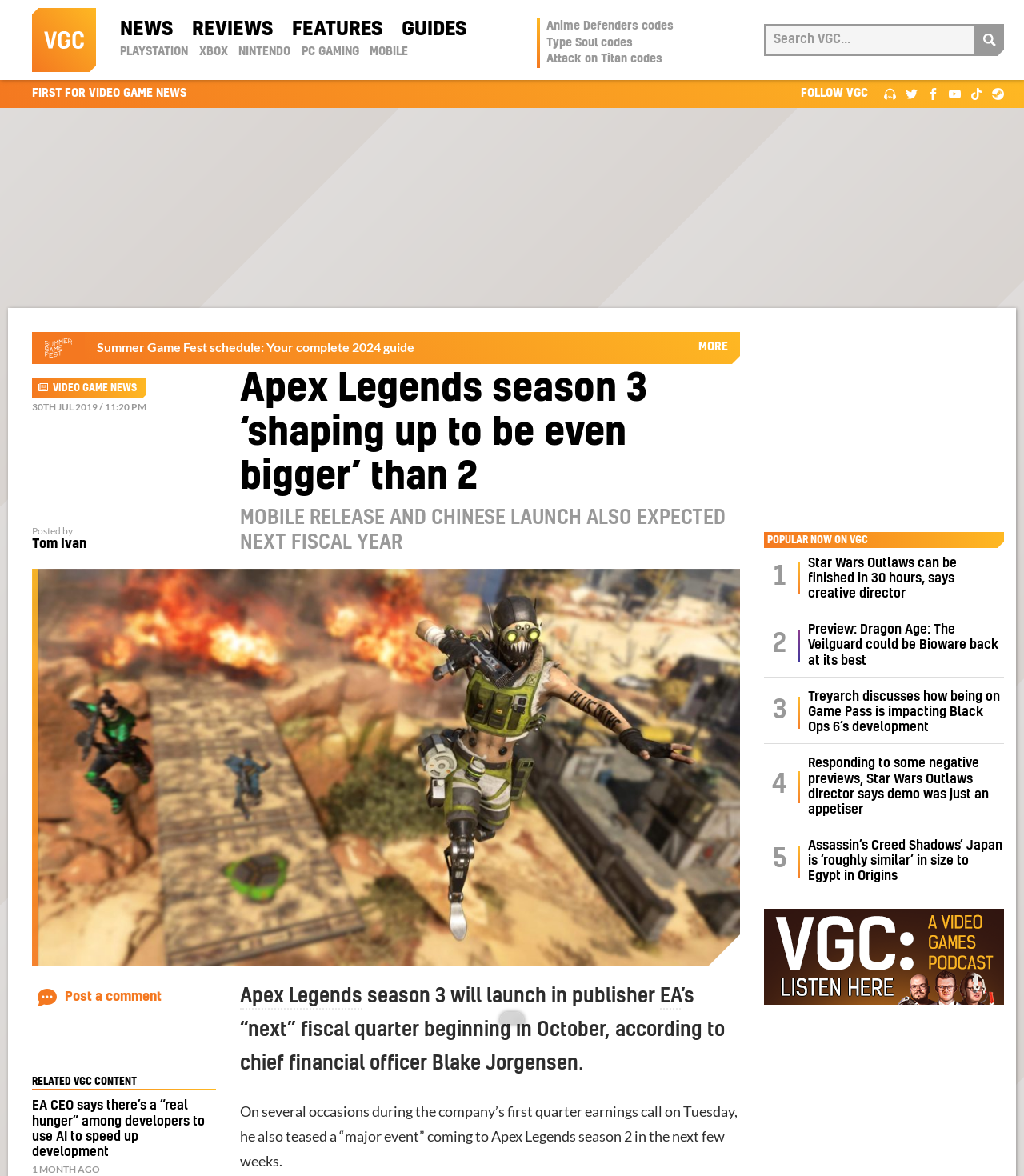Can you pinpoint the bounding box coordinates for the clickable element required for this instruction: "Check the CONTACT US page"? The coordinates should be four float numbers between 0 and 1, i.e., [left, top, right, bottom].

None